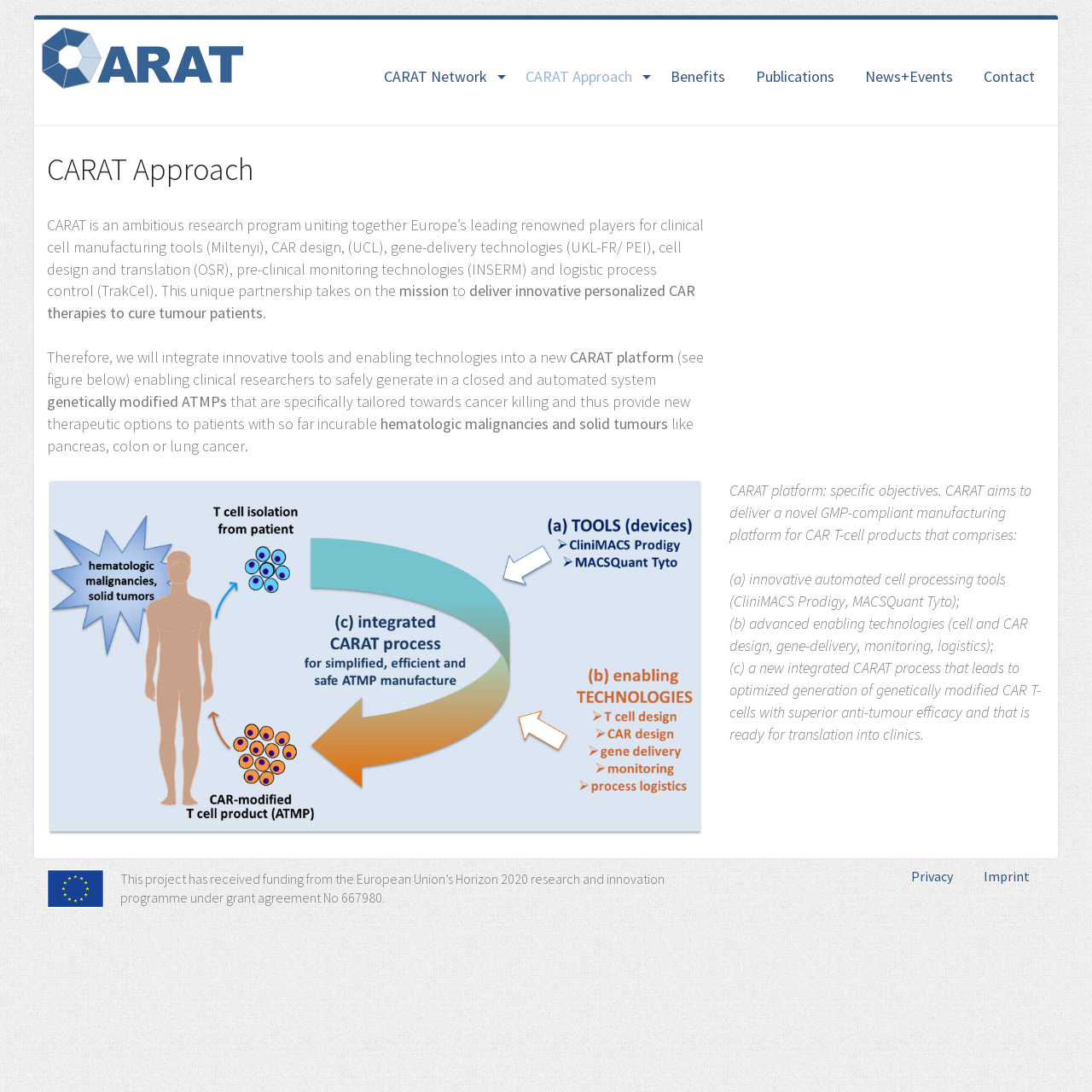What is the location of the 'Contact' link?
Look at the image and respond with a one-word or short-phrase answer.

Top right corner